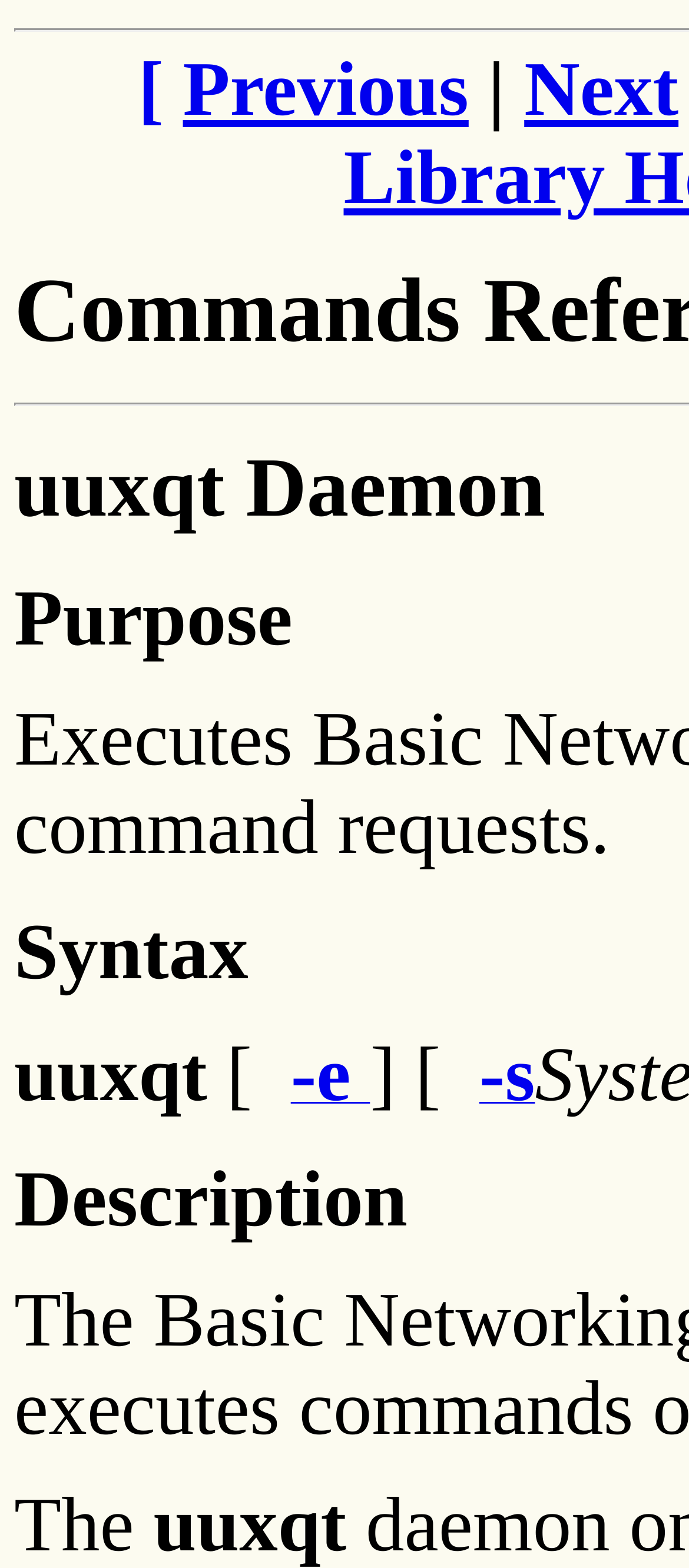Illustrate the webpage thoroughly, mentioning all important details.

The webpage is titled "Commands Reference, Volume 5 - uuxqt Daemon". At the top, there are three links: "[", "Previous", and "Next", positioned from left to right. A vertical bar "|" separates the "Previous" and "Next" links. 

Below these links, there is a section with several lines of text. The first line starts with "uuxqt" followed by a non-breaking space character, then a link "-e", another non-breaking space character, and finally a closing bracket "]". The link "-e" is positioned to the right of "uuxqt". To the right of the closing bracket, there is another link "-s".